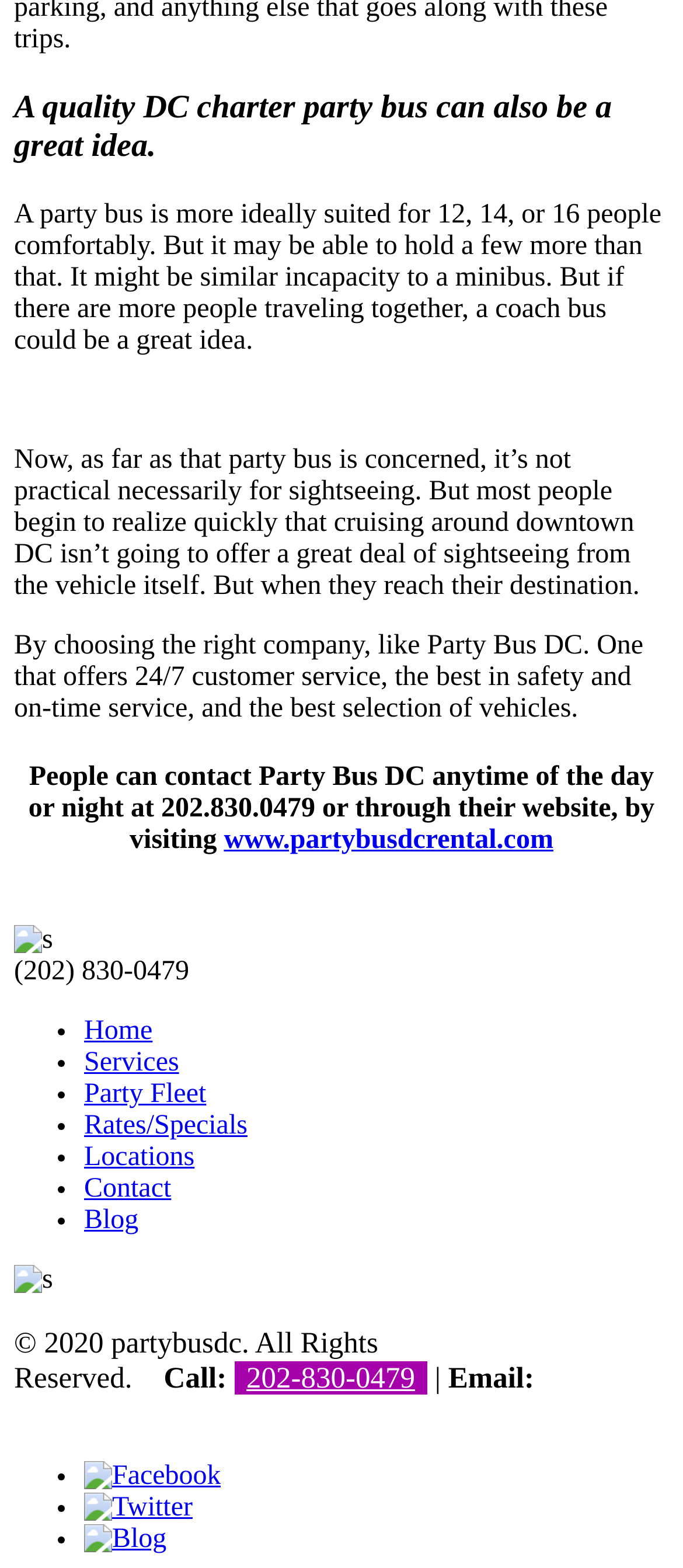Locate the bounding box coordinates of the element I should click to achieve the following instruction: "Email Party Bus DC at info@partybusdcrental.com".

[0.021, 0.891, 0.507, 0.912]